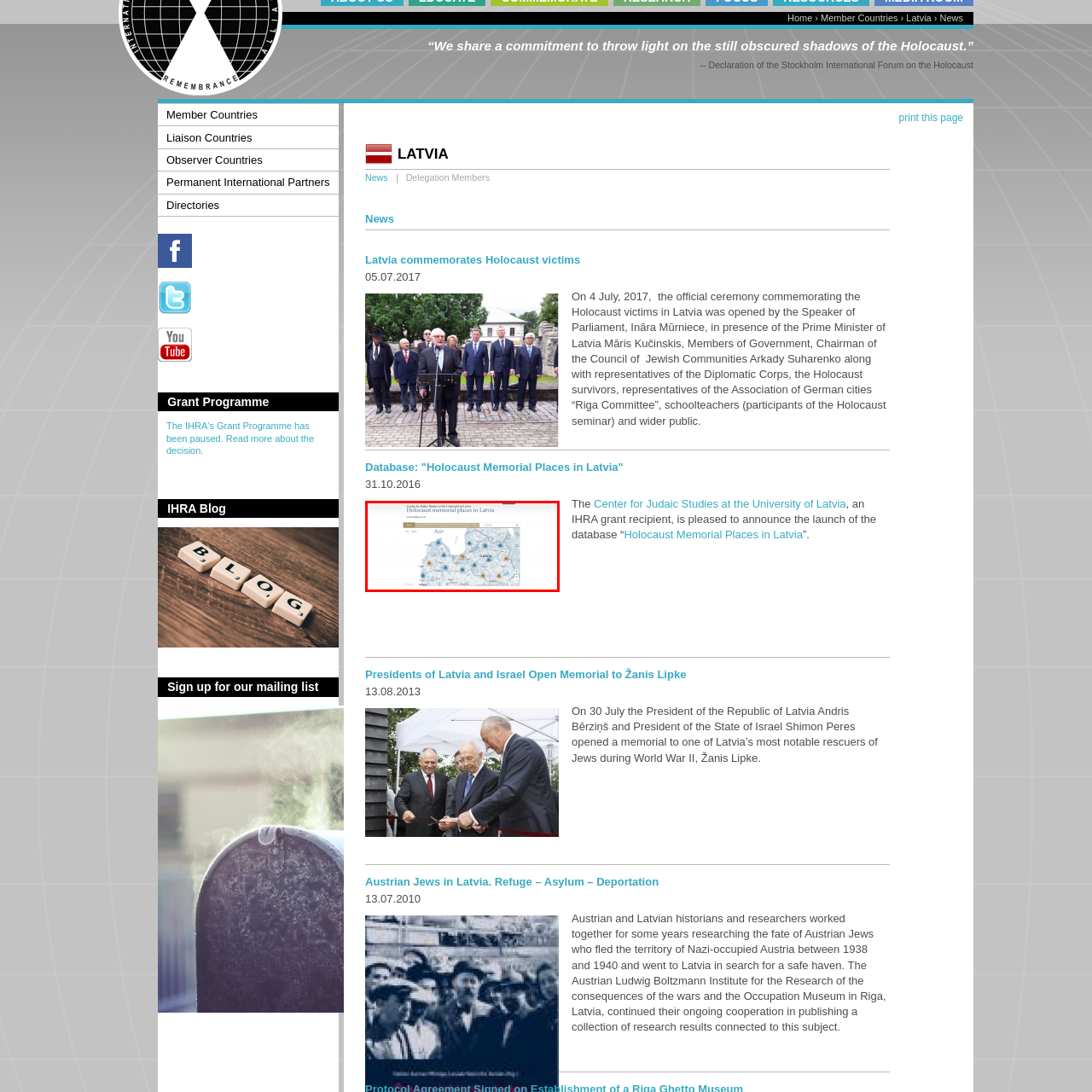What is the purpose of this map?
Please examine the image highlighted within the red bounding box and respond to the question using a single word or phrase based on the image.

to commemorate the Holocaust